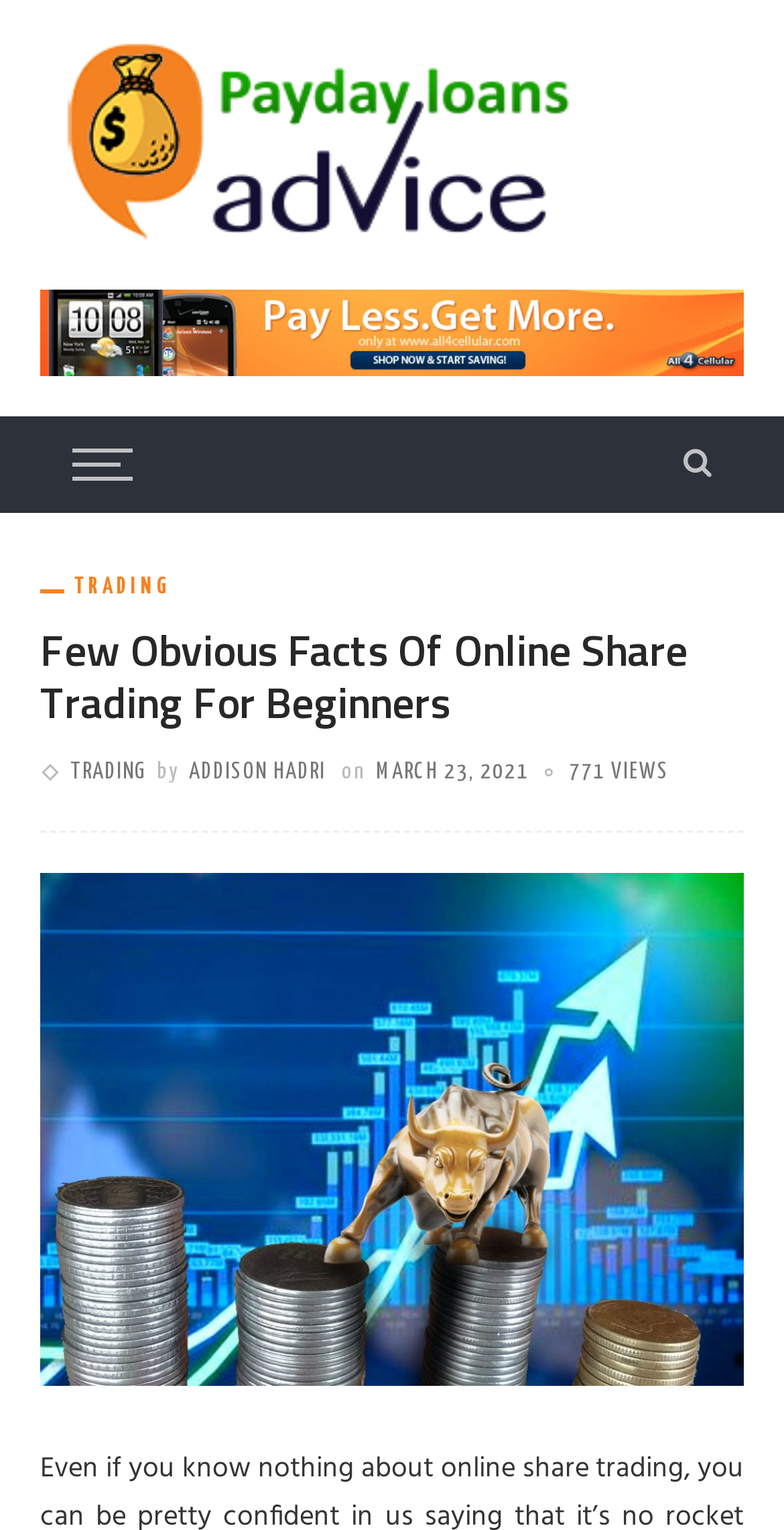Respond concisely with one word or phrase to the following query:
What is the name of the author of this article?

ADDISON HADRI